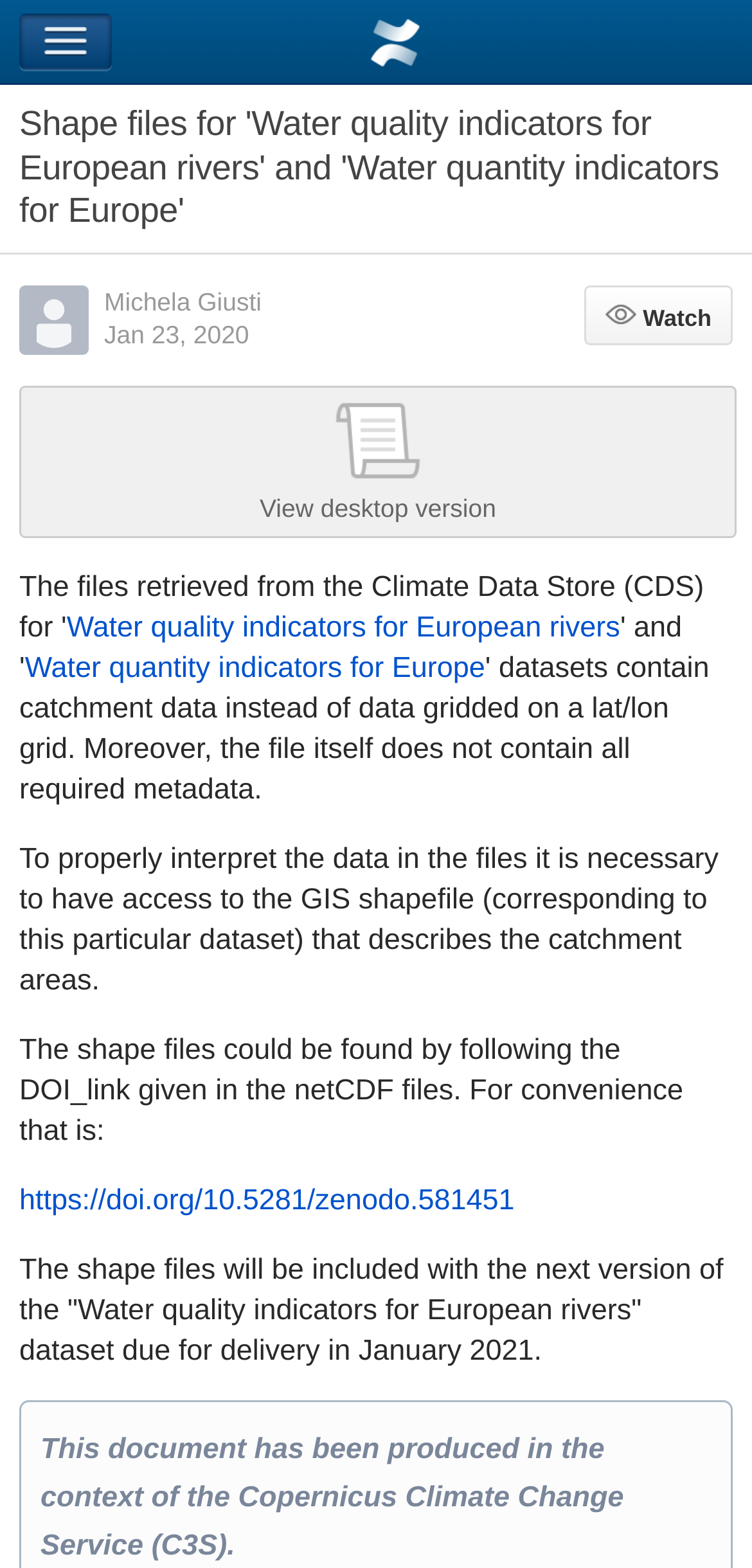Identify the bounding box of the UI element that matches this description: "Jan 23, 2020".

[0.138, 0.204, 0.331, 0.222]